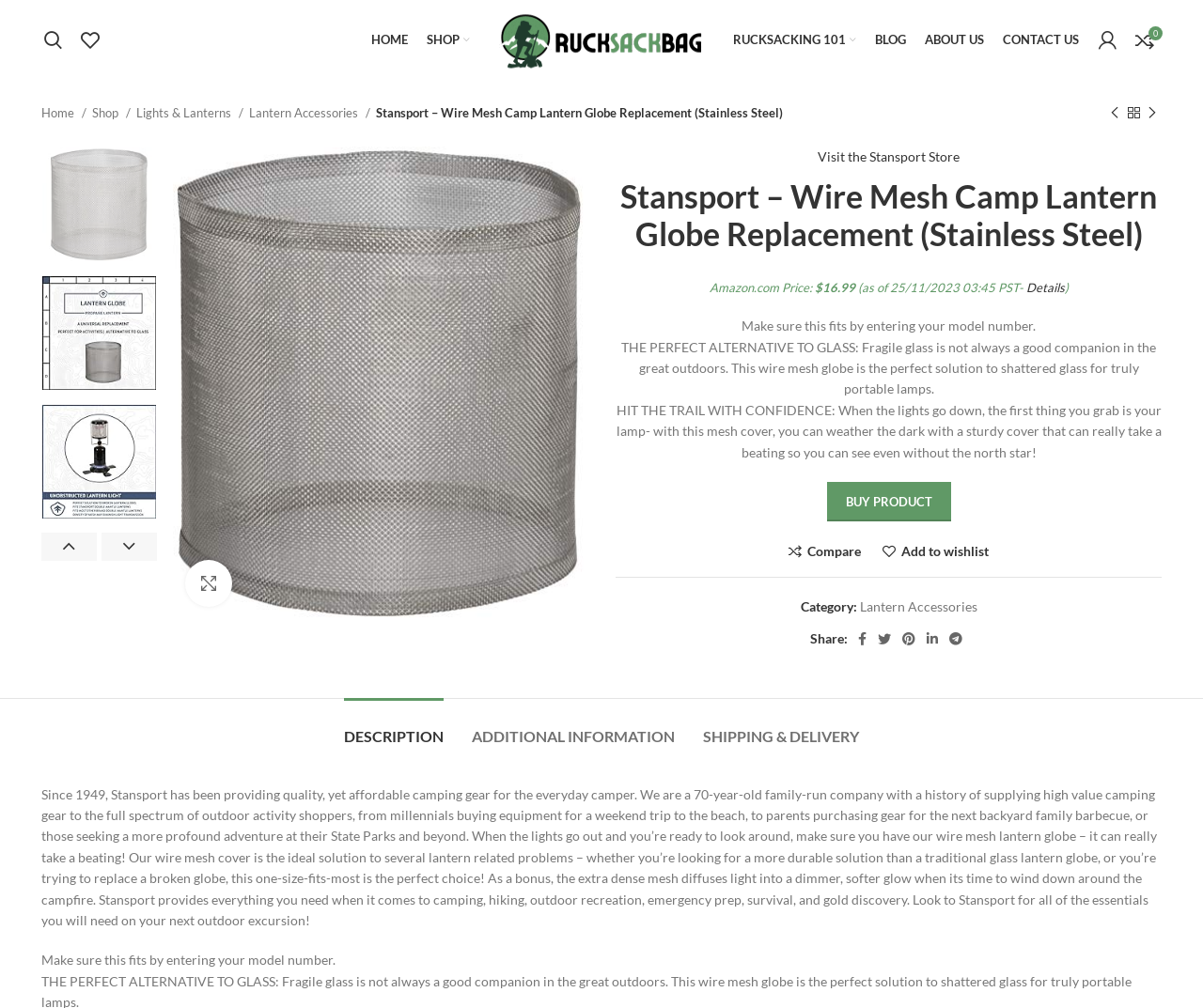Can you find the bounding box coordinates of the area I should click to execute the following instruction: "View product details"?

[0.154, 0.556, 0.193, 0.602]